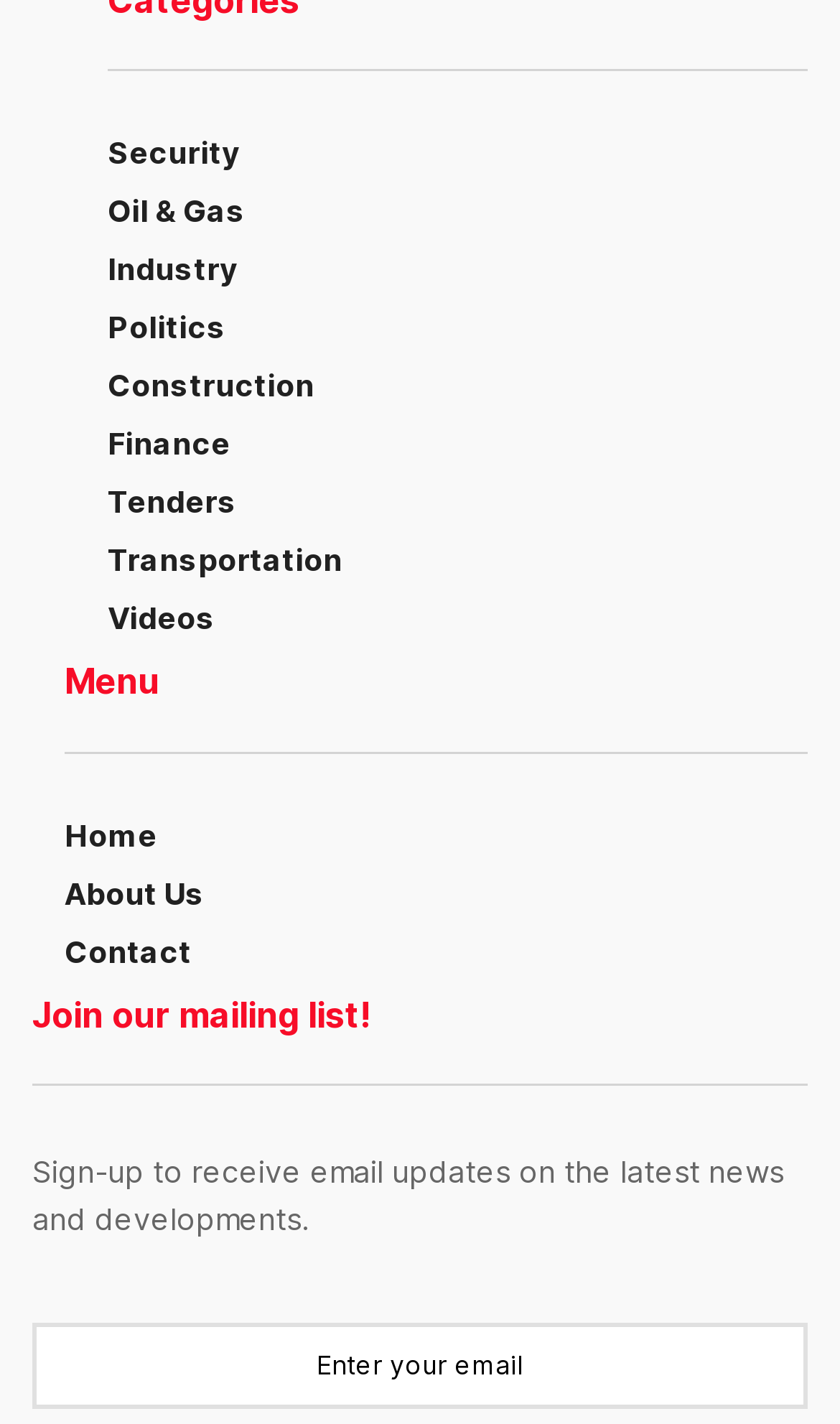Locate the bounding box coordinates of the region to be clicked to comply with the following instruction: "Enter your email". The coordinates must be four float numbers between 0 and 1, in the form [left, top, right, bottom].

[0.038, 0.928, 0.962, 0.989]